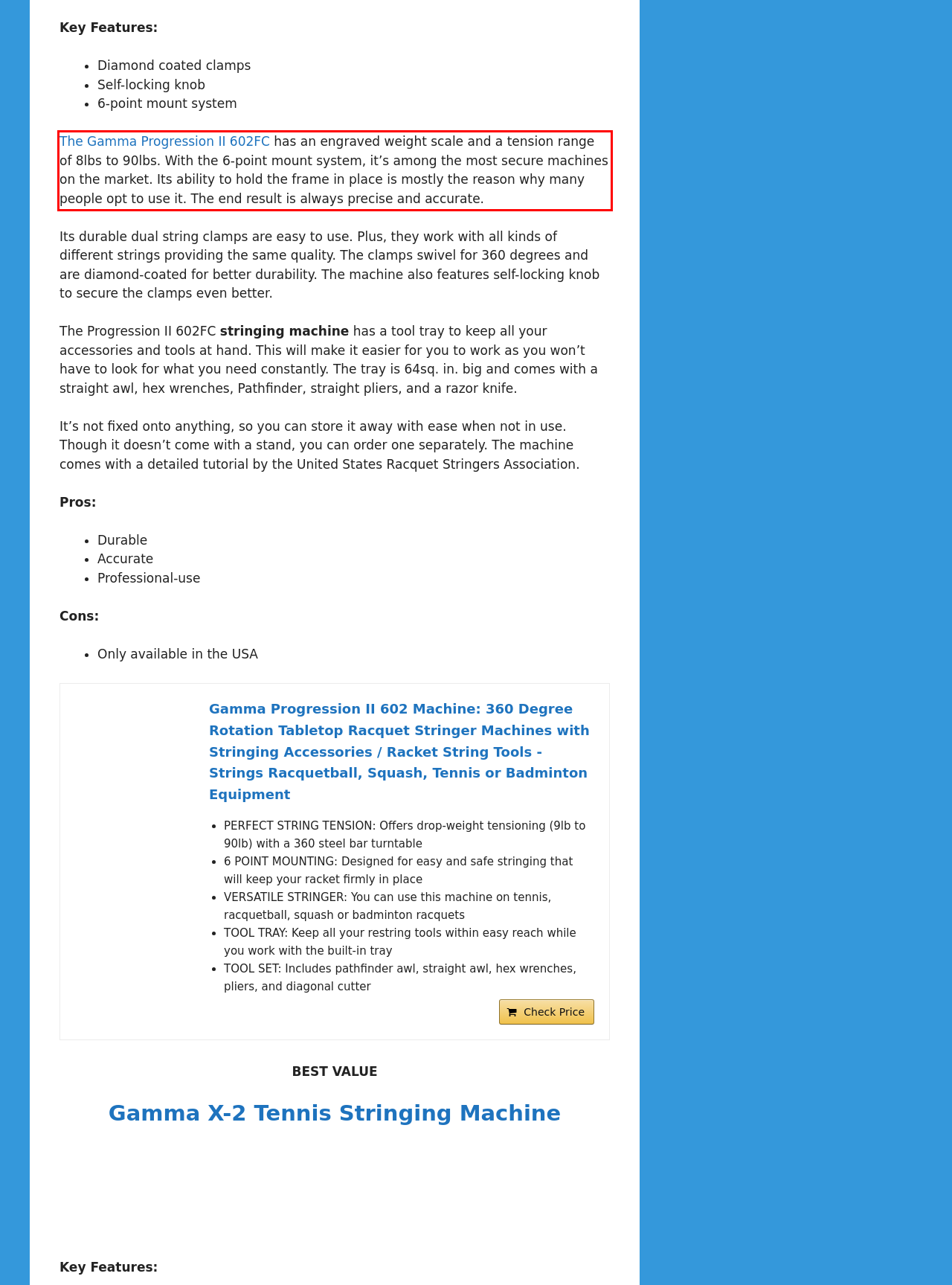With the provided screenshot of a webpage, locate the red bounding box and perform OCR to extract the text content inside it.

The Gamma Progression II 602FC has an engraved weight scale and a tension range of 8lbs to 90lbs. With the 6-point mount system, it’s among the most secure machines on the market. Its ability to hold the frame in place is mostly the reason why many people opt to use it. The end result is always precise and accurate.